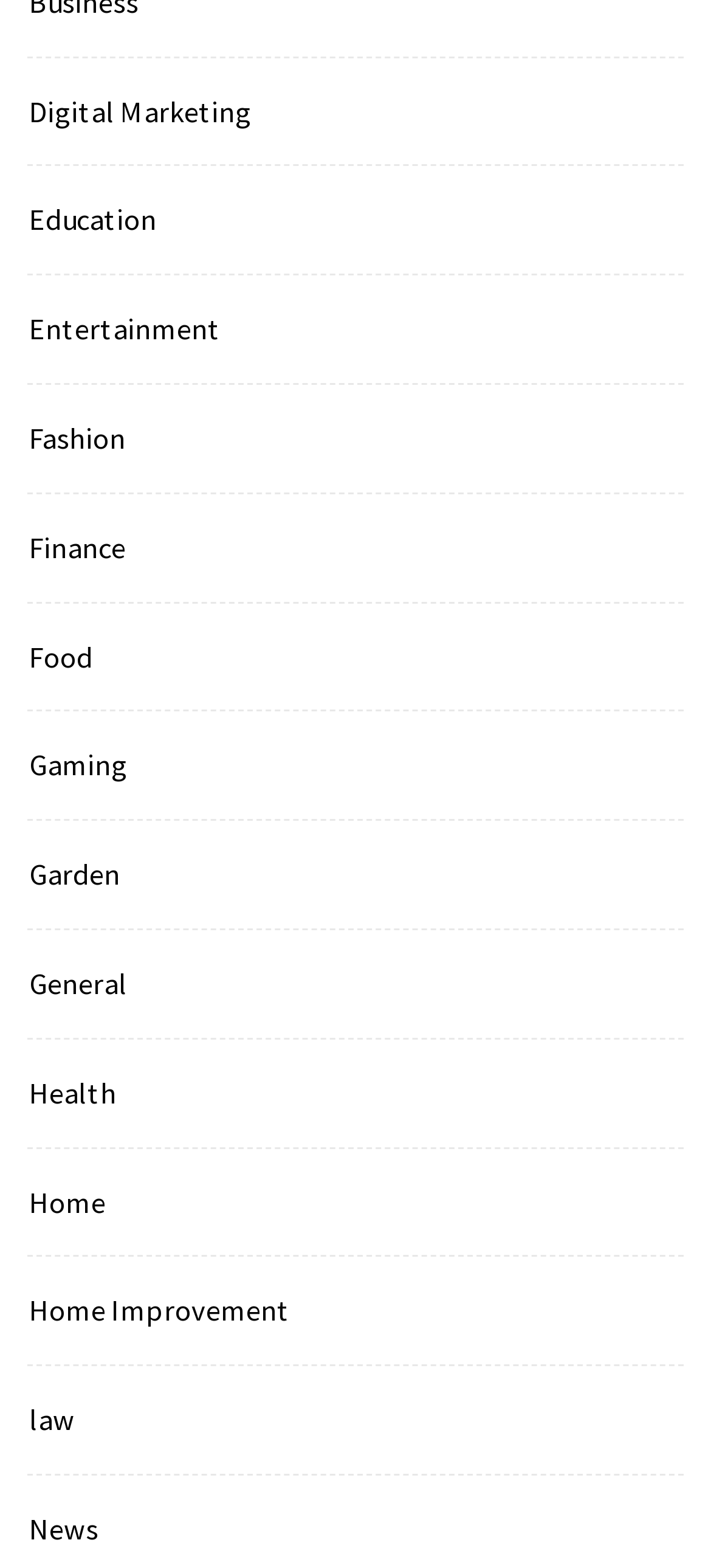Determine the coordinates of the bounding box that should be clicked to complete the instruction: "Browse Digital Marketing". The coordinates should be represented by four float numbers between 0 and 1: [left, top, right, bottom].

[0.026, 0.054, 0.354, 0.088]